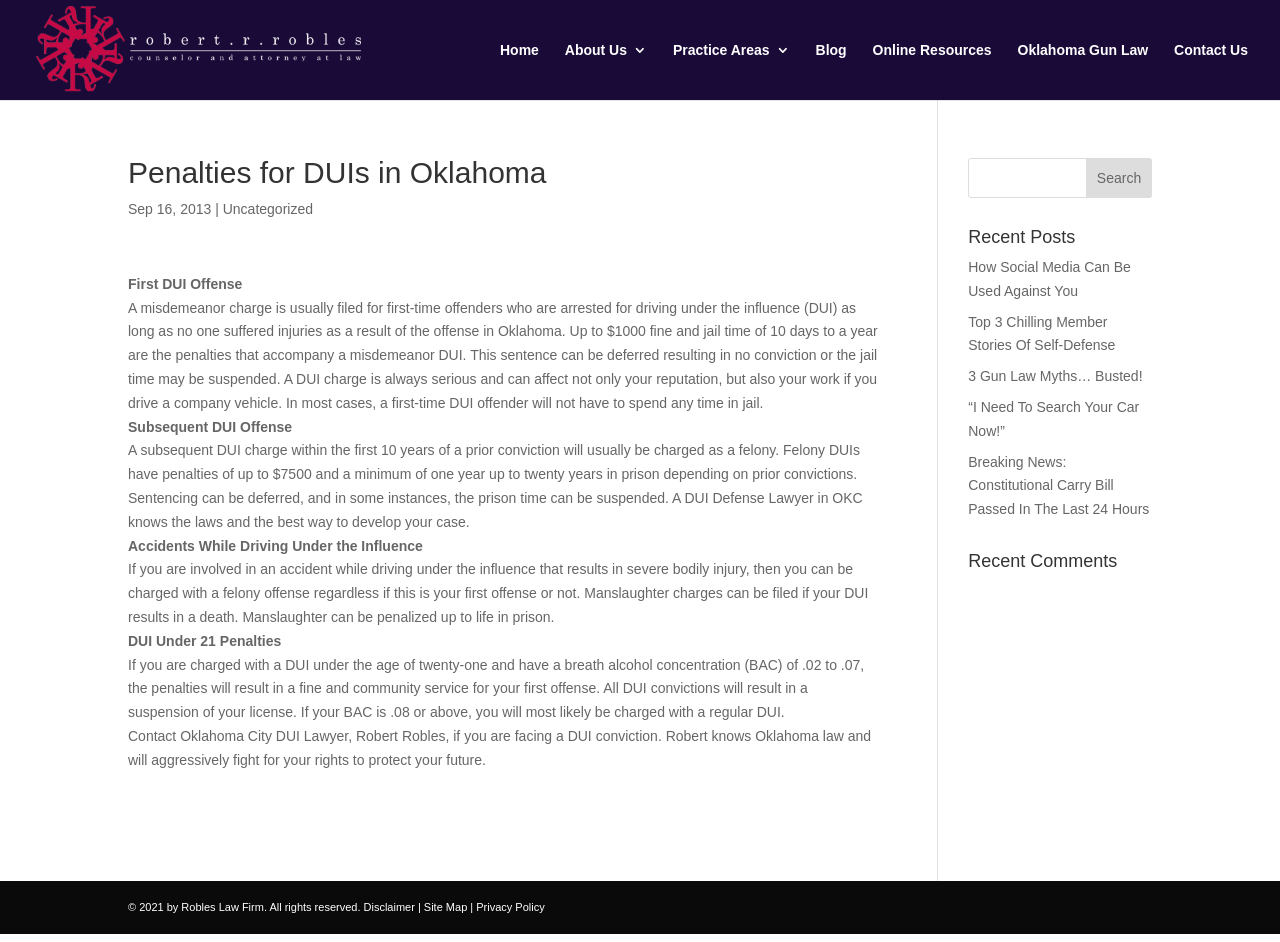Given the description Online Resources, predict the bounding box coordinates of the UI element. Ensure the coordinates are in the format (top-left x, top-left y, bottom-right x, bottom-right y) and all values are between 0 and 1.

[0.682, 0.046, 0.775, 0.106]